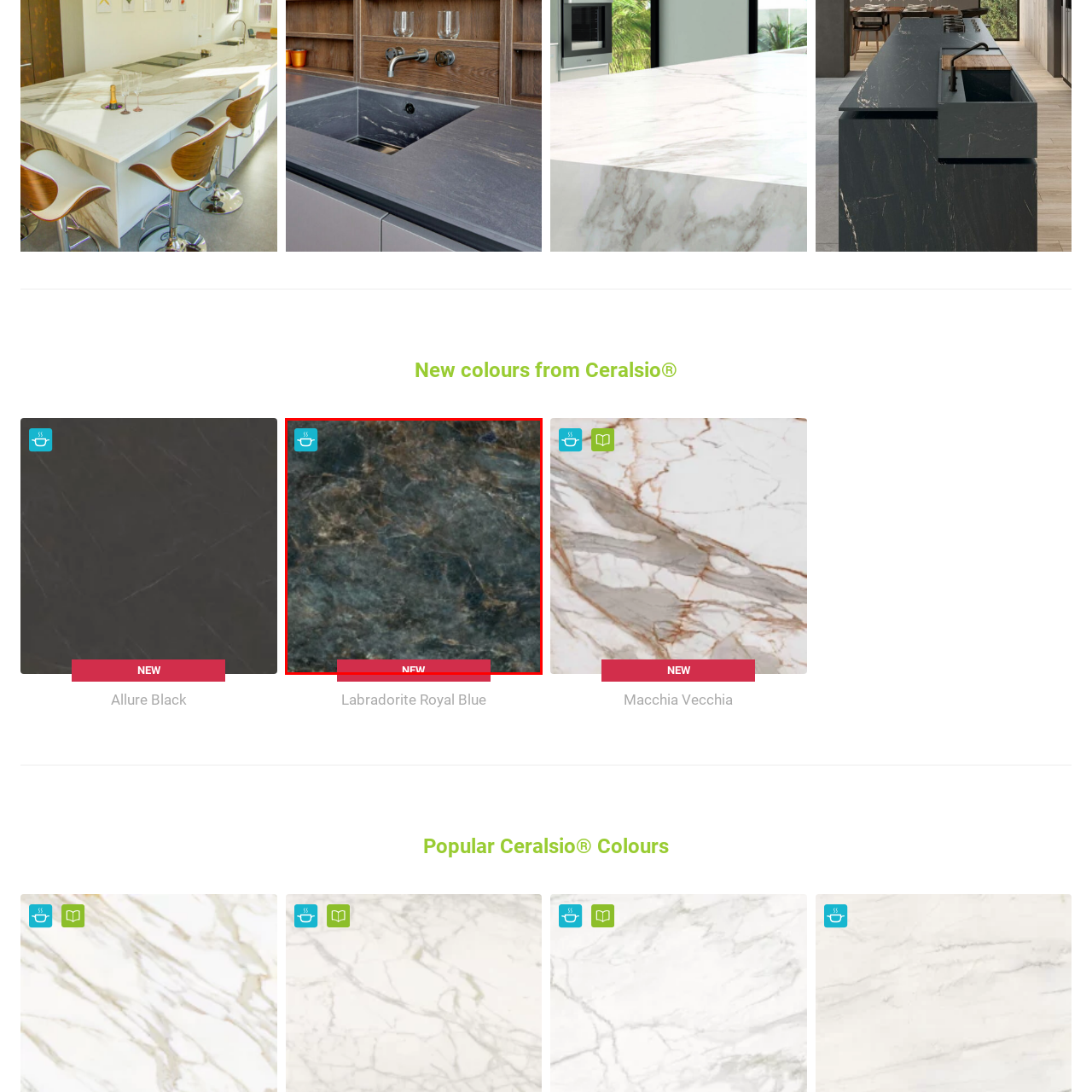What type of space is the worktop designed for?  
Focus on the image bordered by the red line and provide a detailed answer that is thoroughly based on the image's contents.

According to the caption, the worktop is 'designed to be suitable for kitchens', indicating that it is intended for use in culinary spaces.